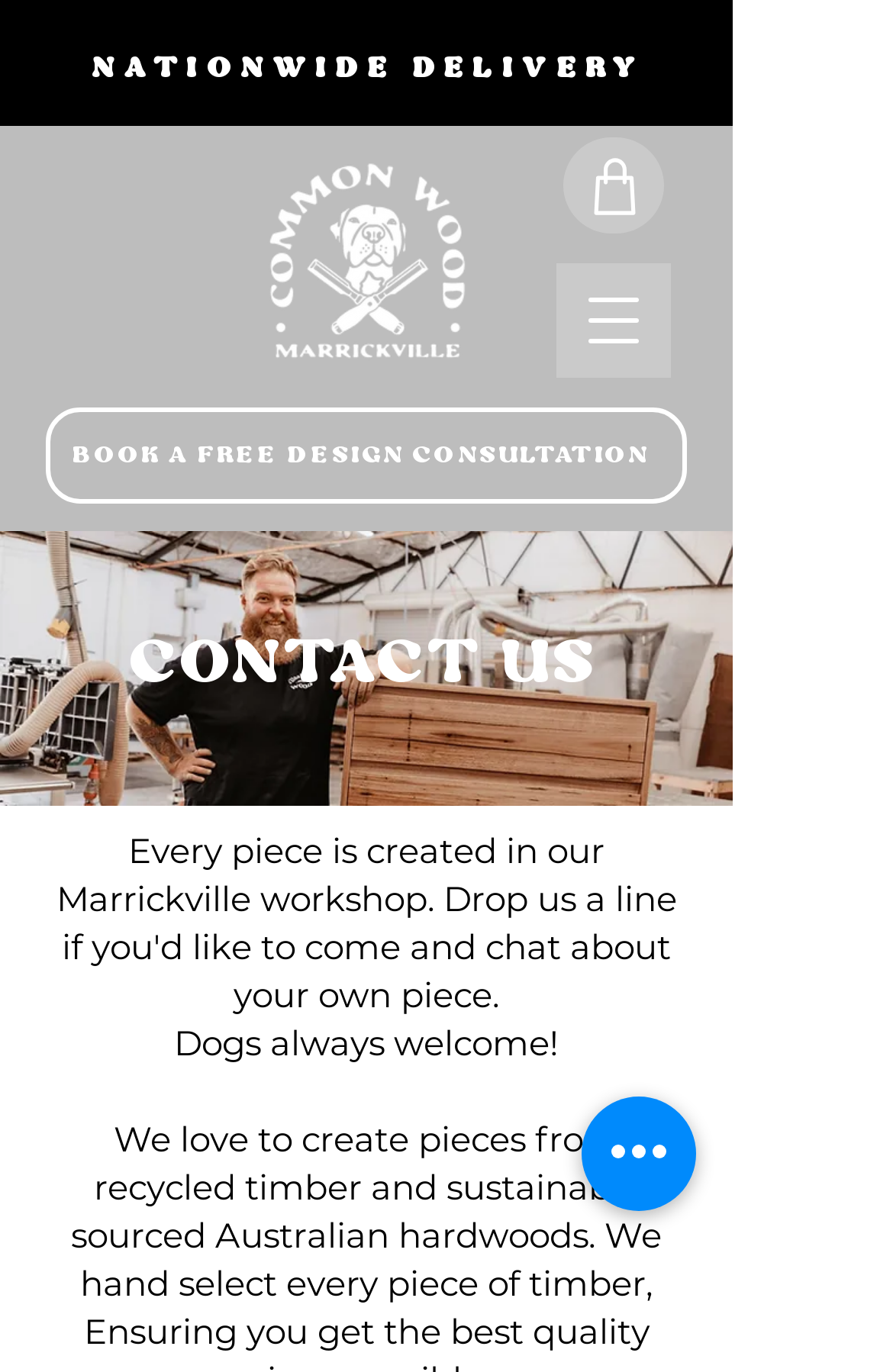From the screenshot, find the bounding box of the UI element matching this description: "aria-label="Quick actions"". Supply the bounding box coordinates in the form [left, top, right, bottom], each a float between 0 and 1.

[0.651, 0.799, 0.779, 0.883]